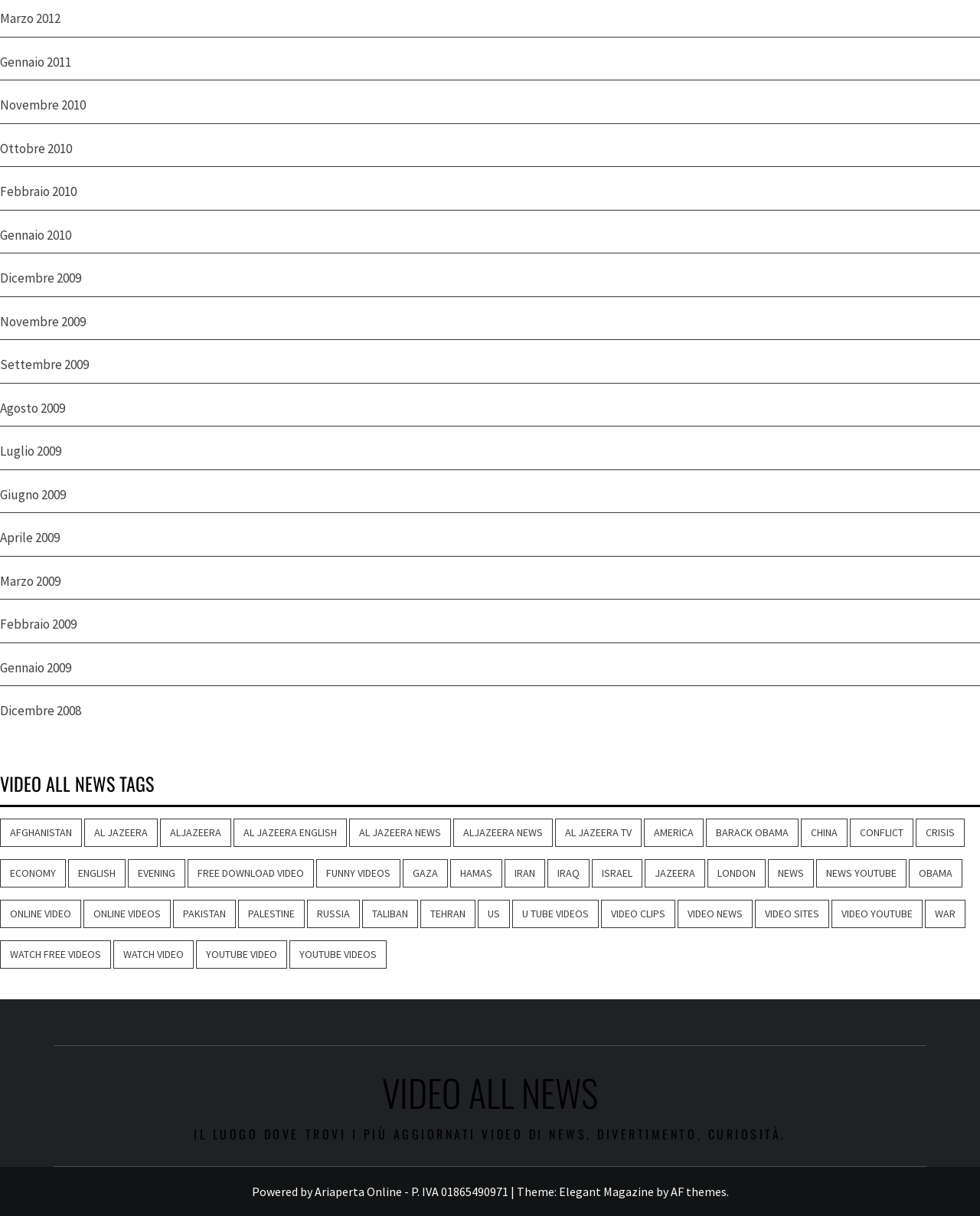What are the months listed on the webpage?
Using the image, elaborate on the answer with as much detail as possible.

By looking at the links at the top of the webpage, I can see a list of months and years, ranging from Marzo 2012 to Dicembre 2008.